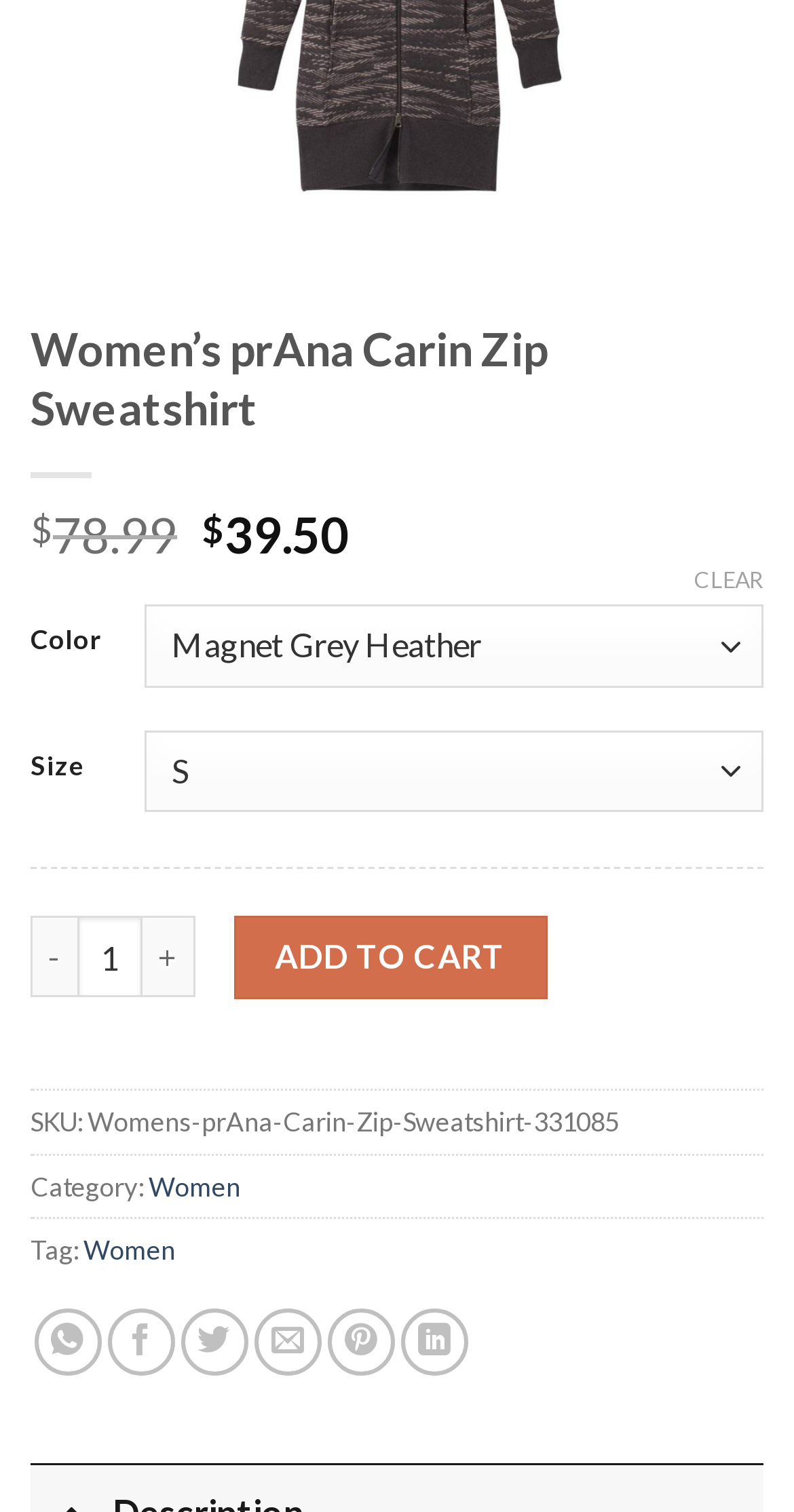Identify the bounding box for the UI element described as: "Add to cart". The coordinates should be four float numbers between 0 and 1, i.e., [left, top, right, bottom].

[0.295, 0.606, 0.689, 0.66]